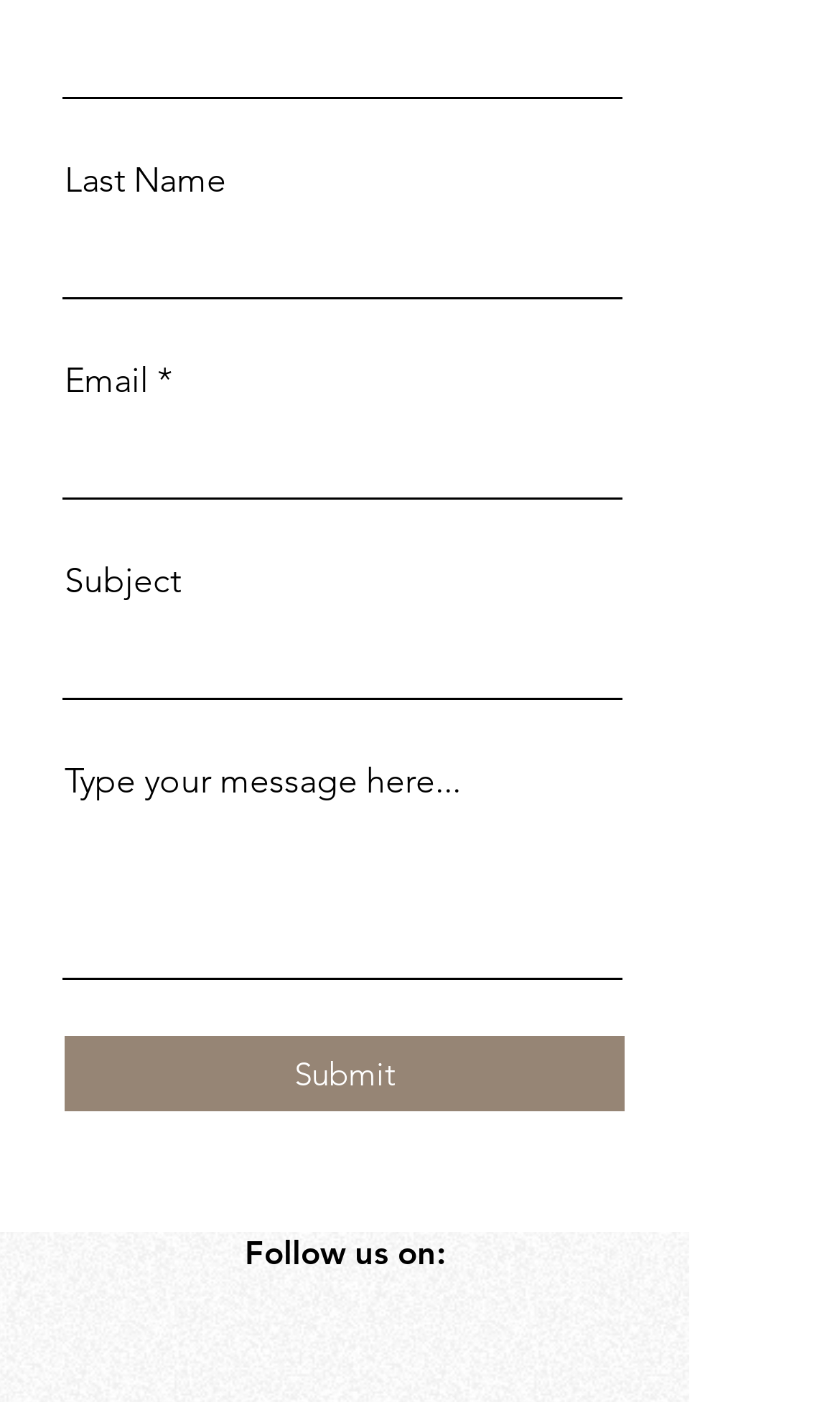Please identify the bounding box coordinates of the area that needs to be clicked to follow this instruction: "Type a message".

[0.074, 0.571, 0.741, 0.699]